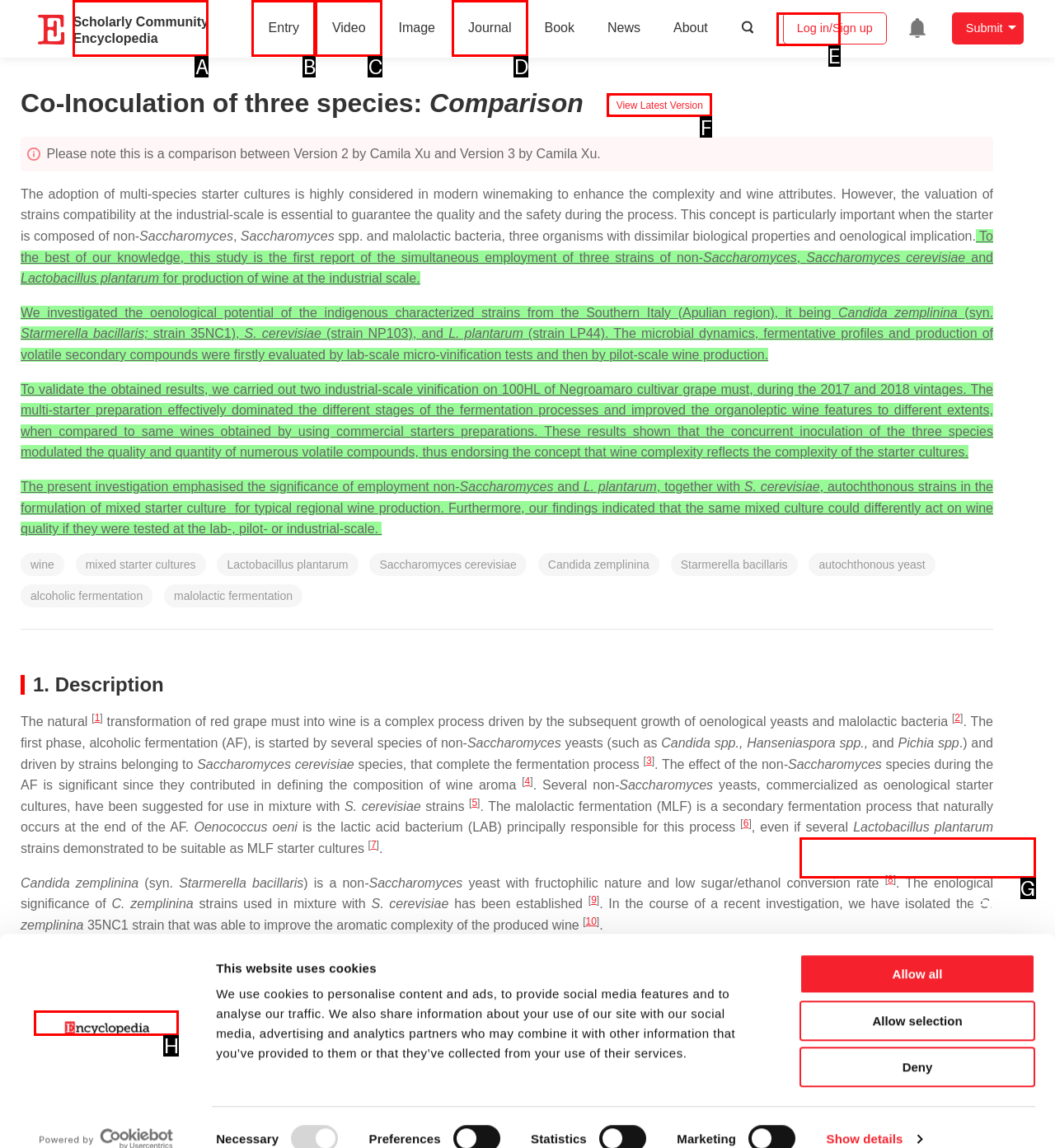Choose the option that matches the following description: Scholarly Community Encyclopedia
Answer with the letter of the correct option.

A